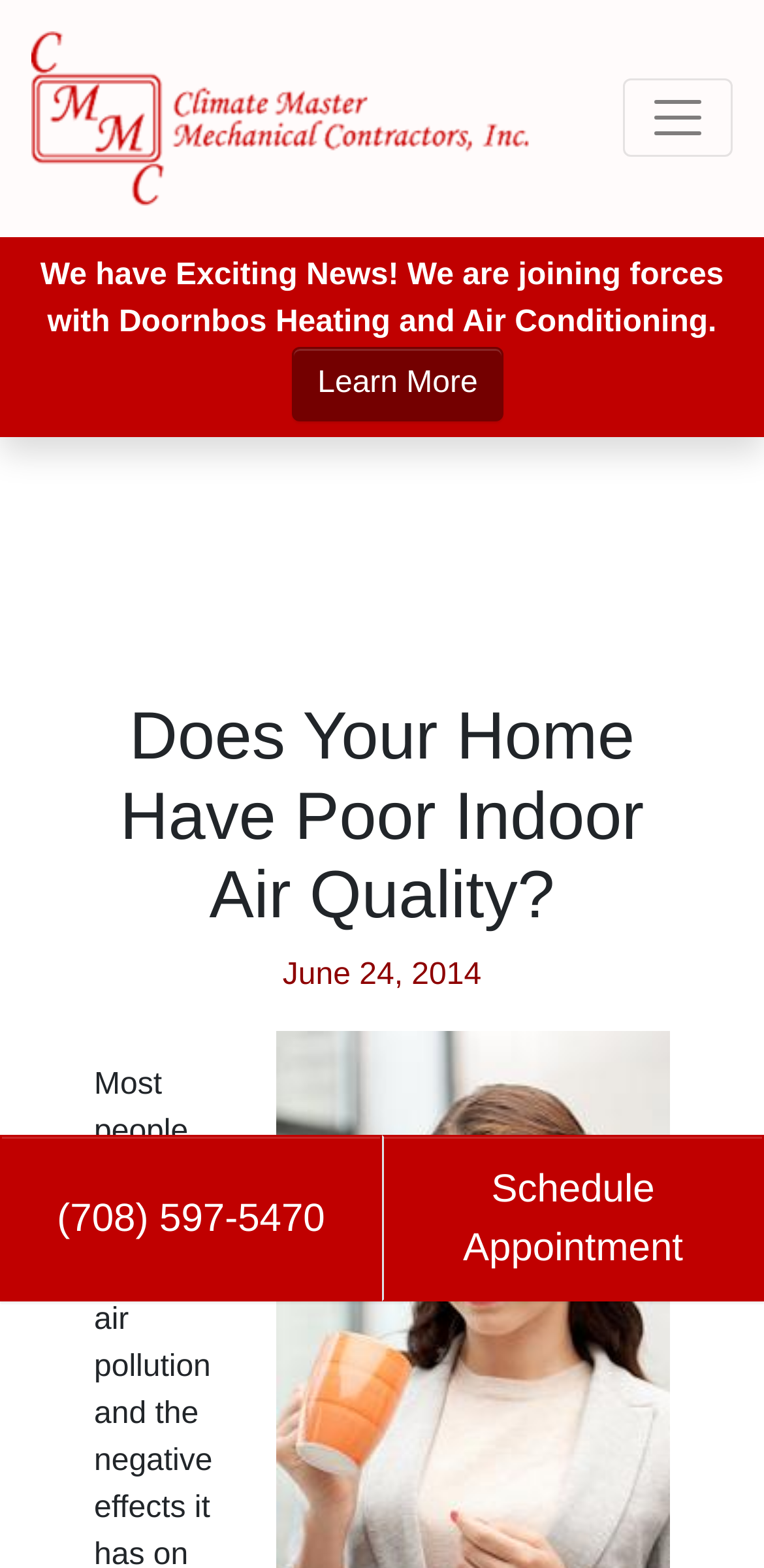Locate the bounding box coordinates for the element described below: "aria-label="Toggle navigation"". The coordinates must be four float values between 0 and 1, formatted as [left, top, right, bottom].

[0.815, 0.05, 0.959, 0.1]